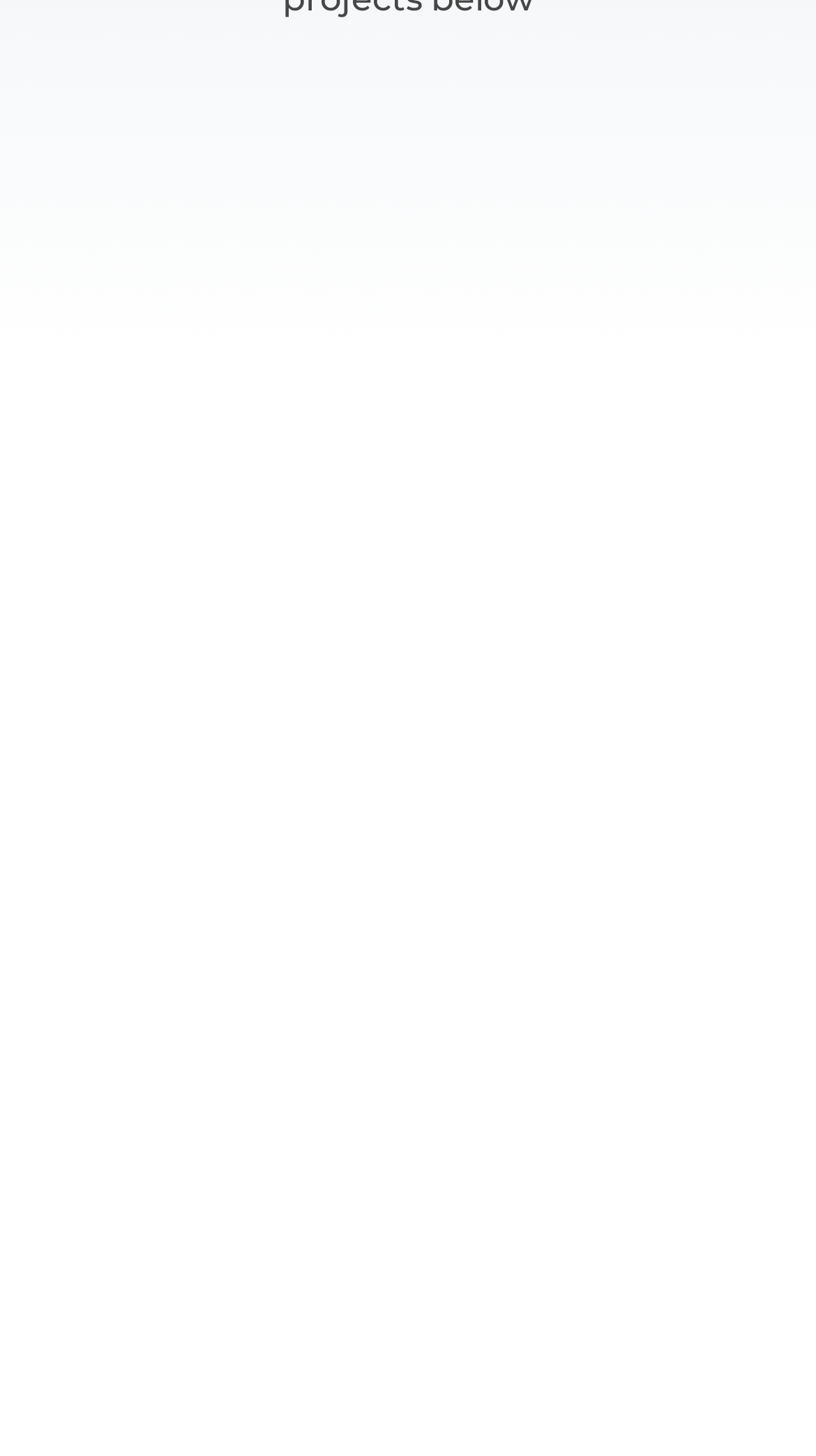What is the estimated time for this project?
Please provide a detailed and thorough answer to the question.

The answer can be found in the StaticText element 'Please spend 1-2 hours on this project' which is a child of the Root Element. This text provides guidance on the time required to complete the project.